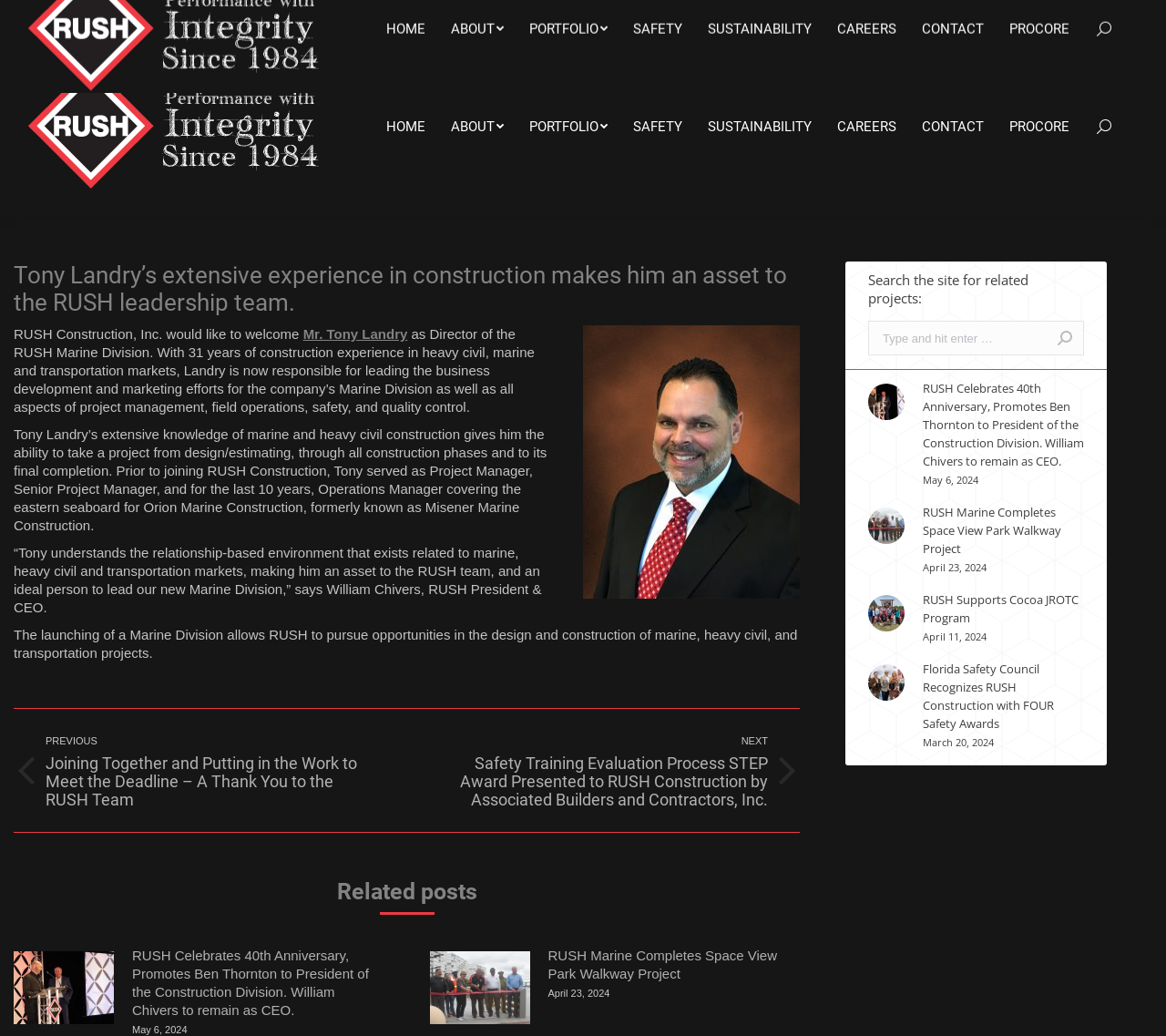Answer this question using a single word or a brief phrase:
What is the purpose of the Marine Division launched by RUSH?

Pursue opportunities in marine, heavy civil, and transportation projects